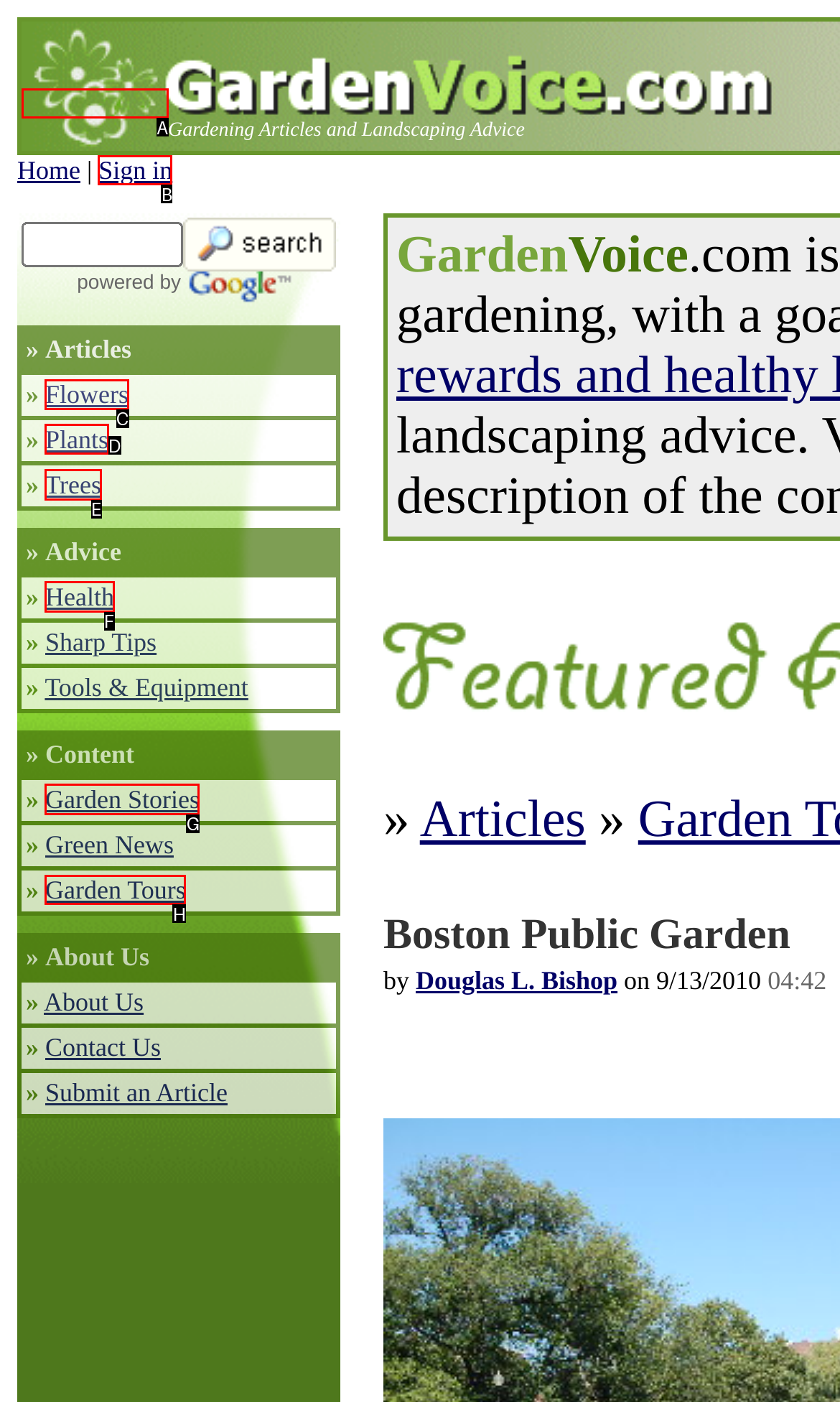Specify which HTML element I should click to complete this instruction: Go to issue #168 feb. 2010 Answer with the letter of the relevant option.

None